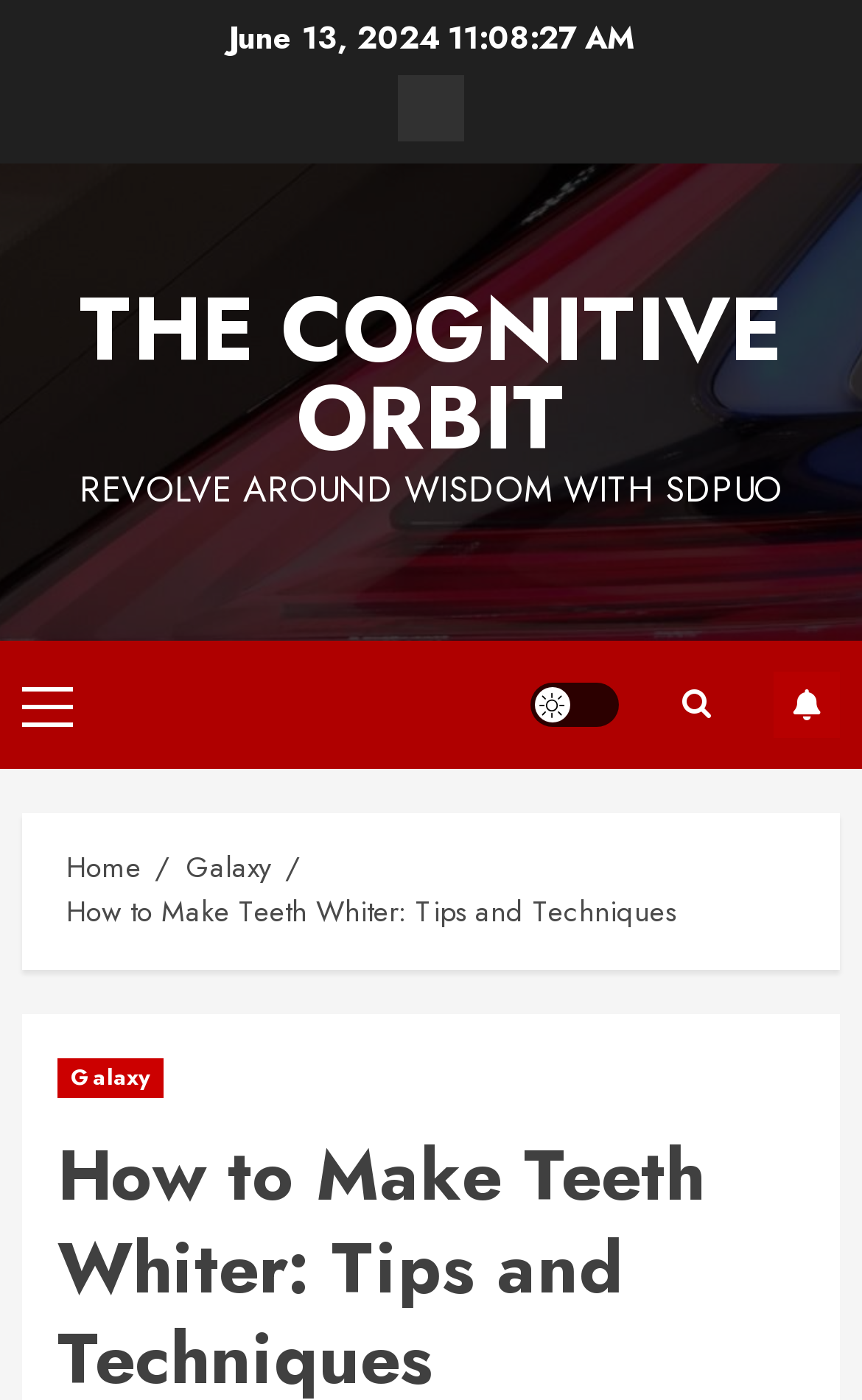Given the element description "Galaxy", identify the bounding box of the corresponding UI element.

[0.067, 0.756, 0.189, 0.785]